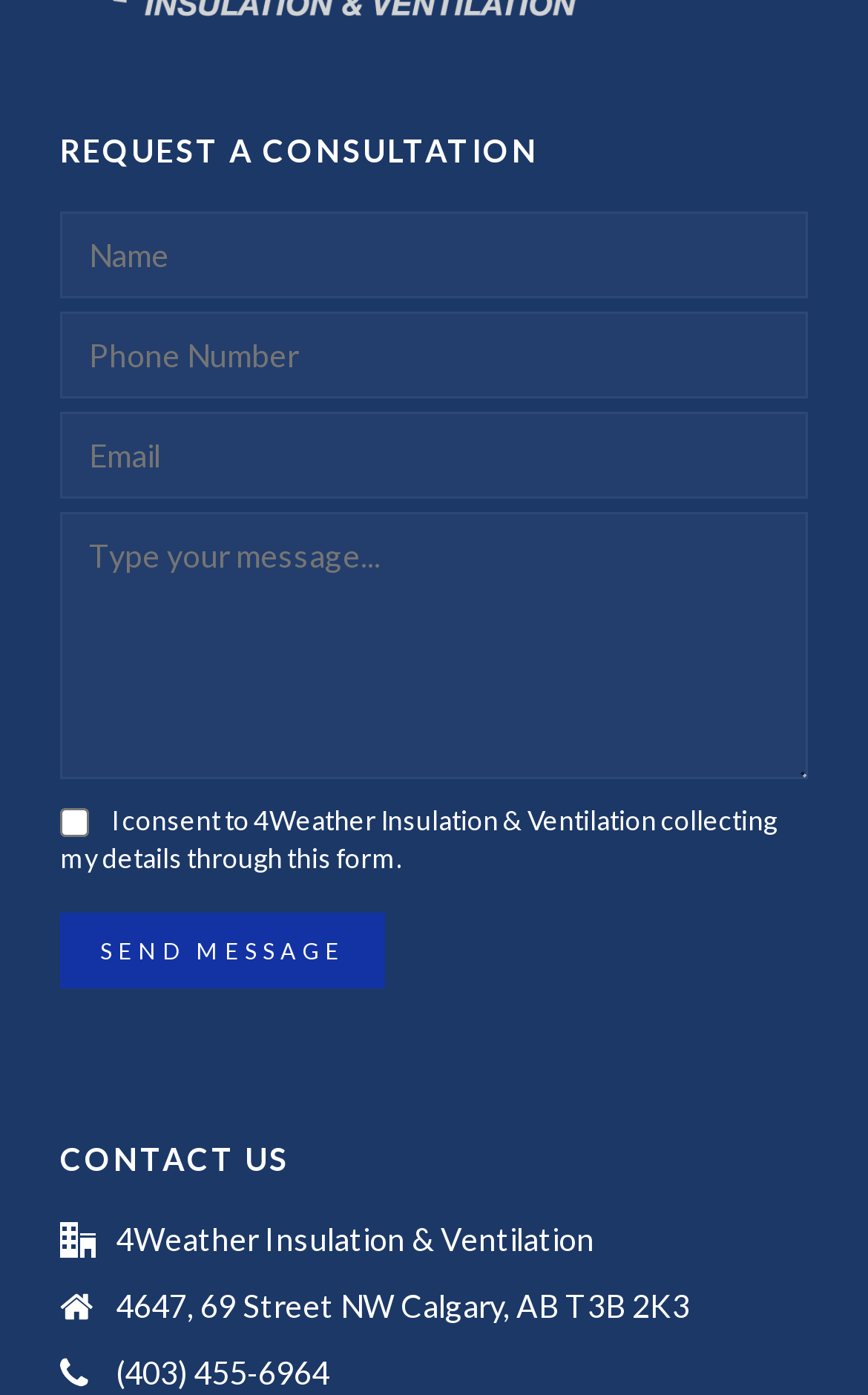From the element description Send message, predict the bounding box coordinates of the UI element. The coordinates must be specified in the format (top-left x, top-left y, bottom-right x, bottom-right y) and should be within the 0 to 1 range.

[0.069, 0.655, 0.444, 0.709]